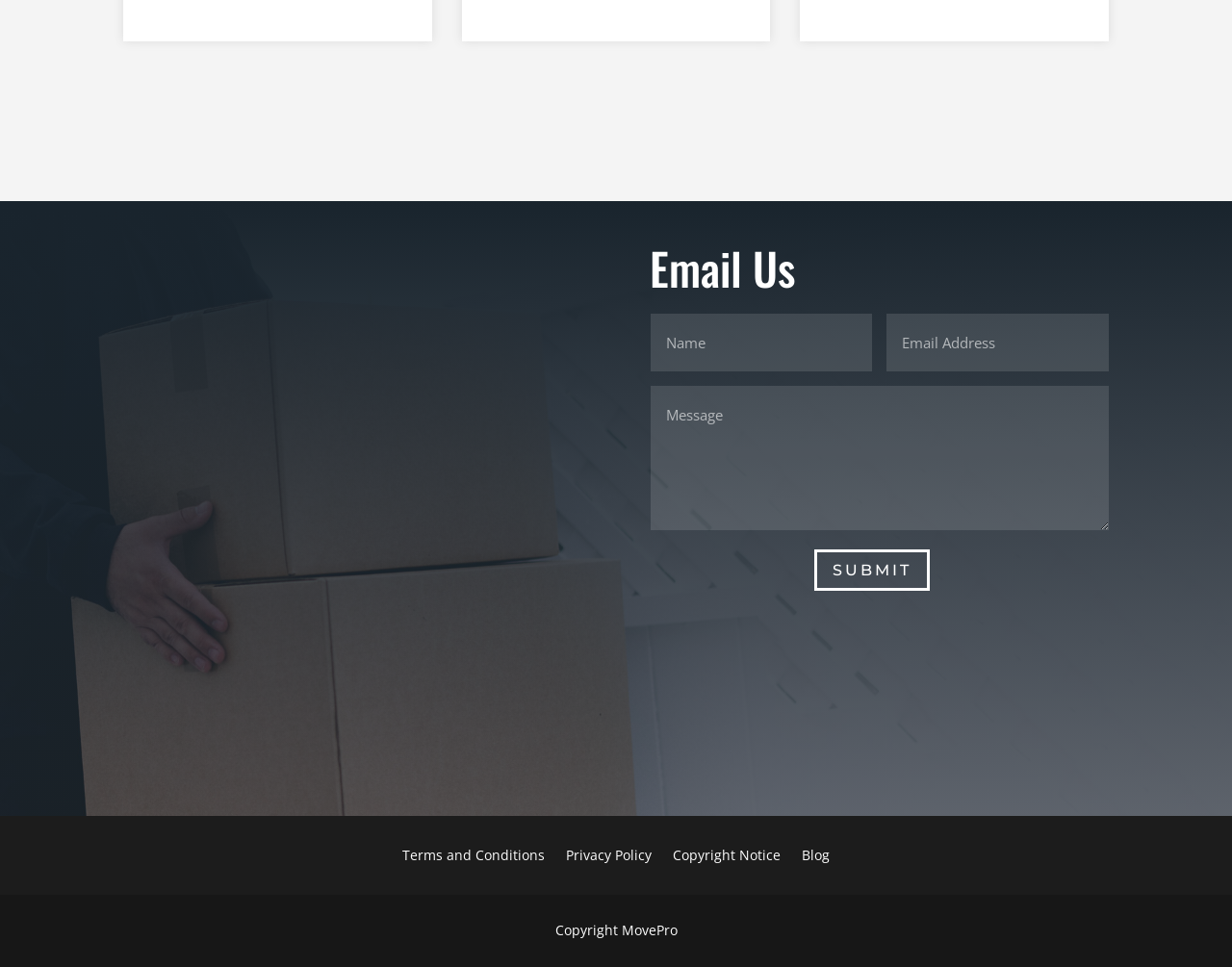What is the office address?
Using the image as a reference, answer the question with a short word or phrase.

1234 Divi St. #100, San Francisco, CA